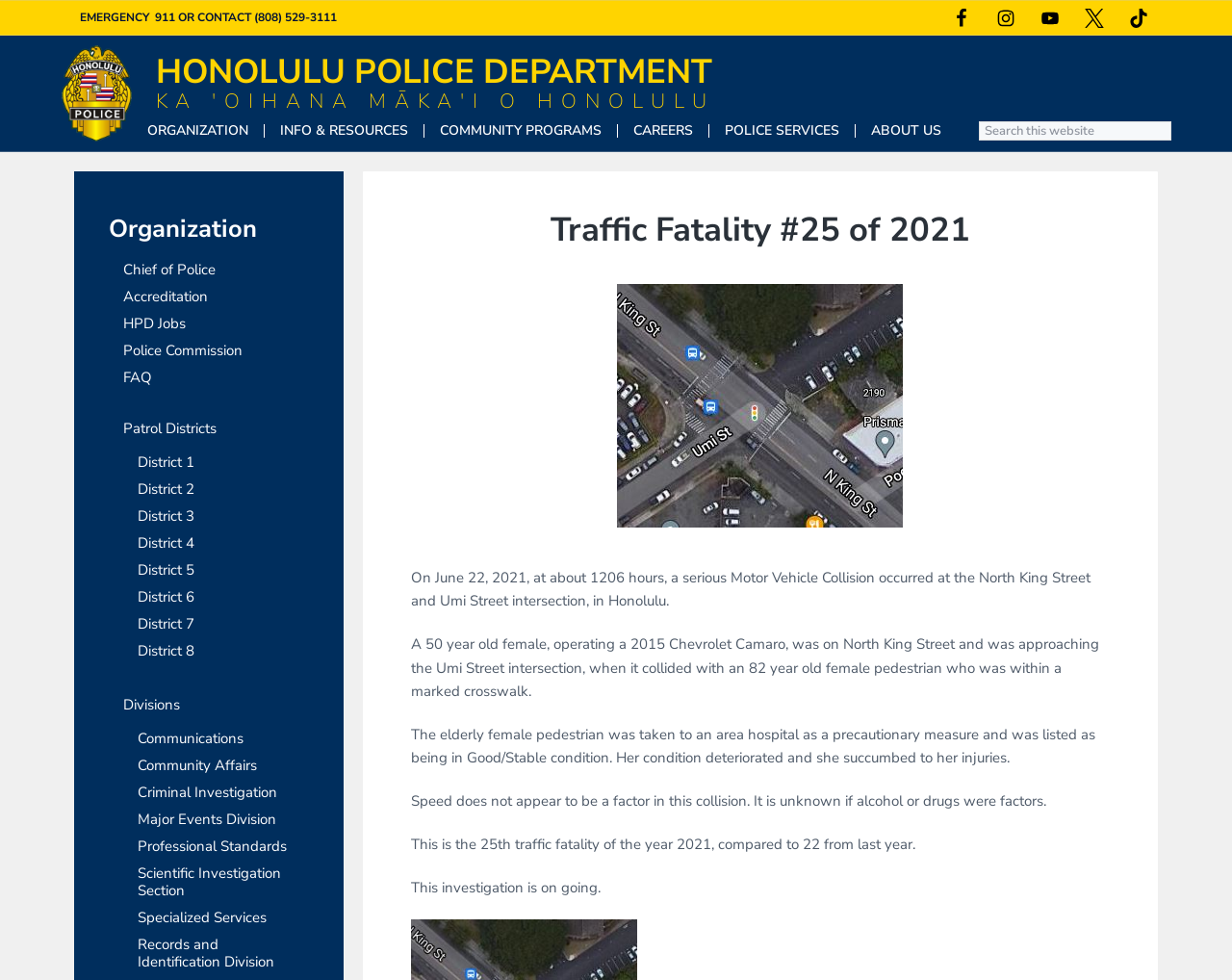Determine the bounding box coordinates (top-left x, top-left y, bottom-right x, bottom-right y) of the UI element described in the following text: Info & Resources

[0.228, 0.122, 0.331, 0.145]